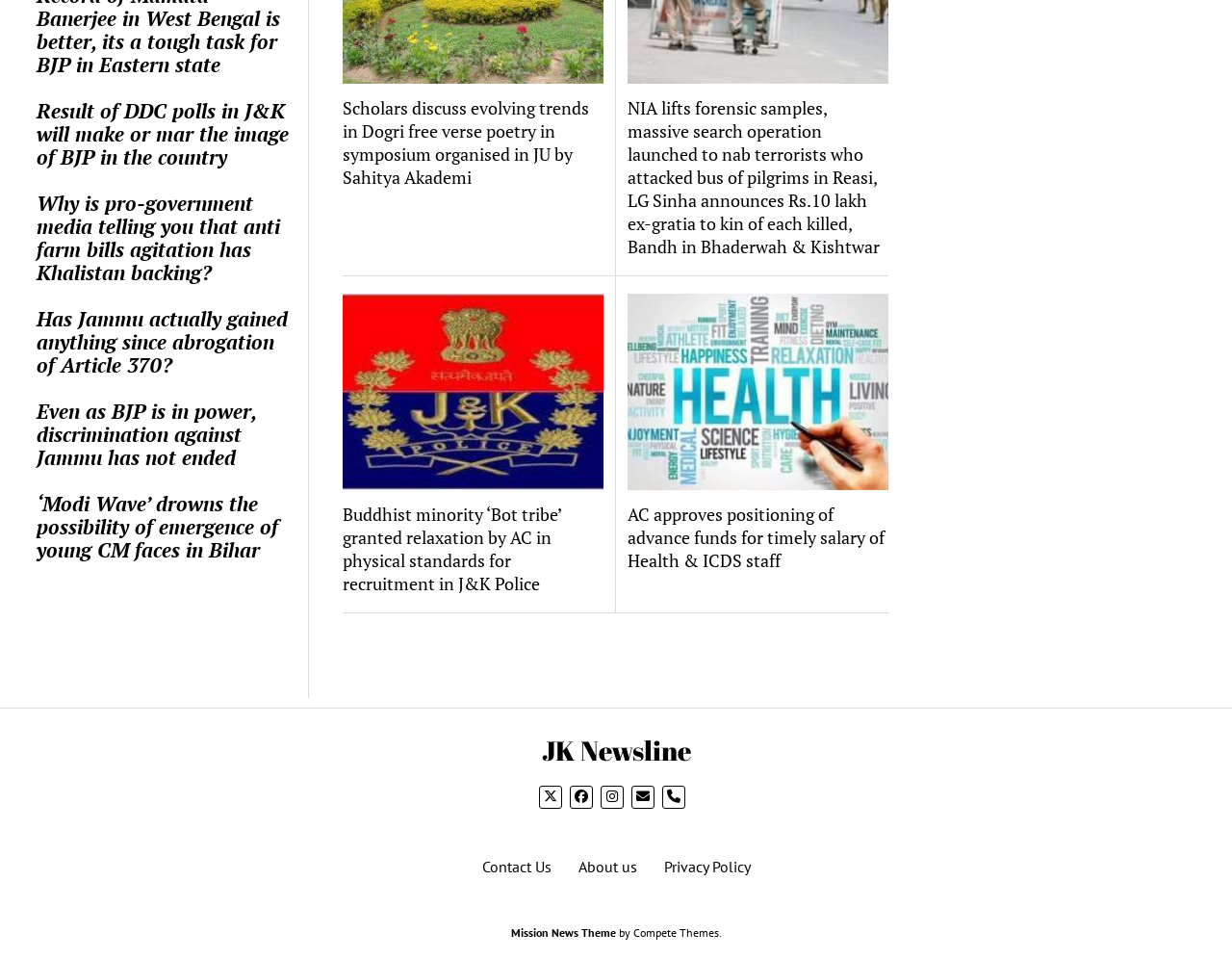Using the element description data macau, predict the bounding box coordinates for the UI element. Provide the coordinates in (top-left x, top-left y, bottom-right x, bottom-right y) format with values ranging from 0 to 1.

None